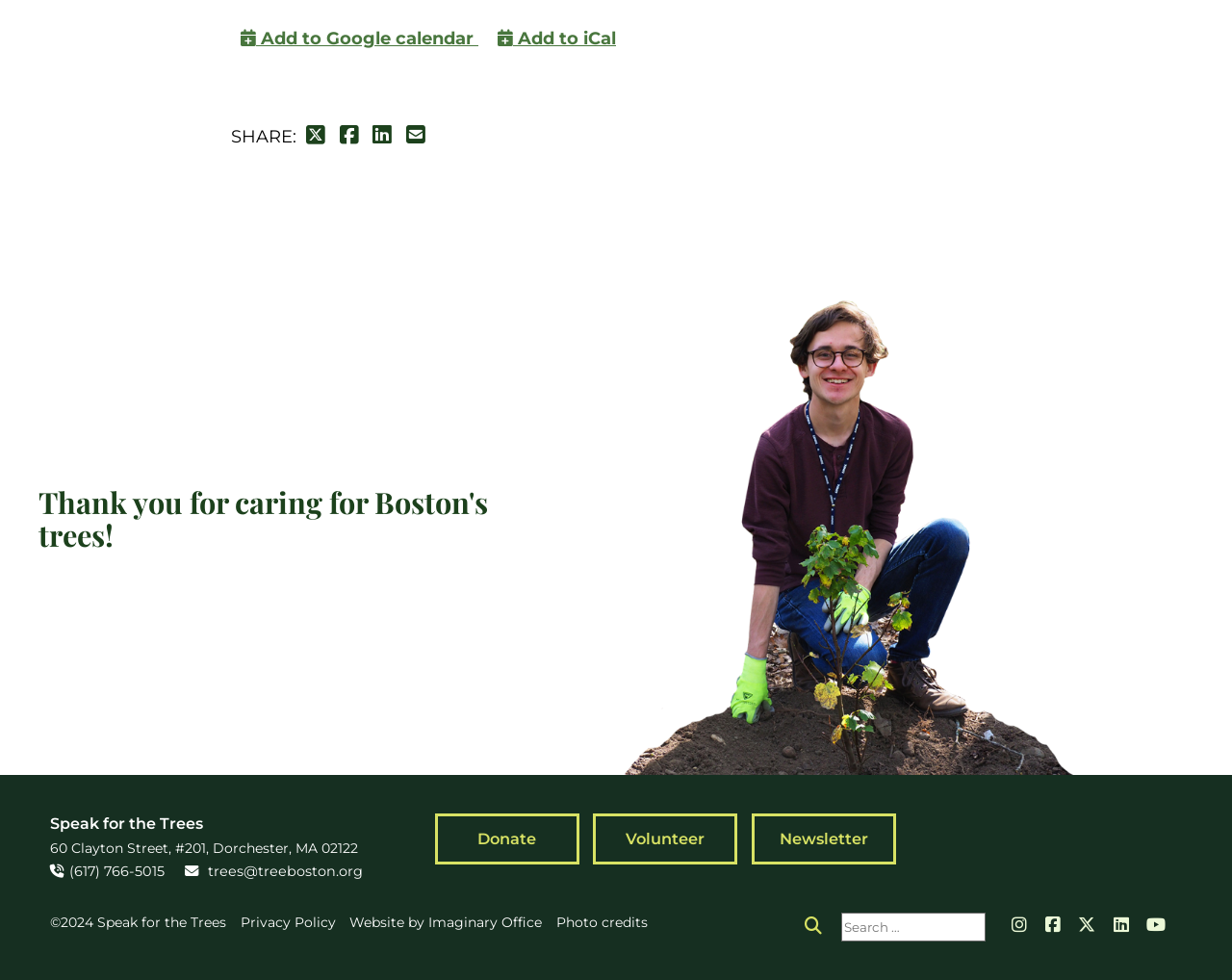Please give a concise answer to this question using a single word or phrase: 
What can you do to support the organization?

Donate, Volunteer, Newsletter